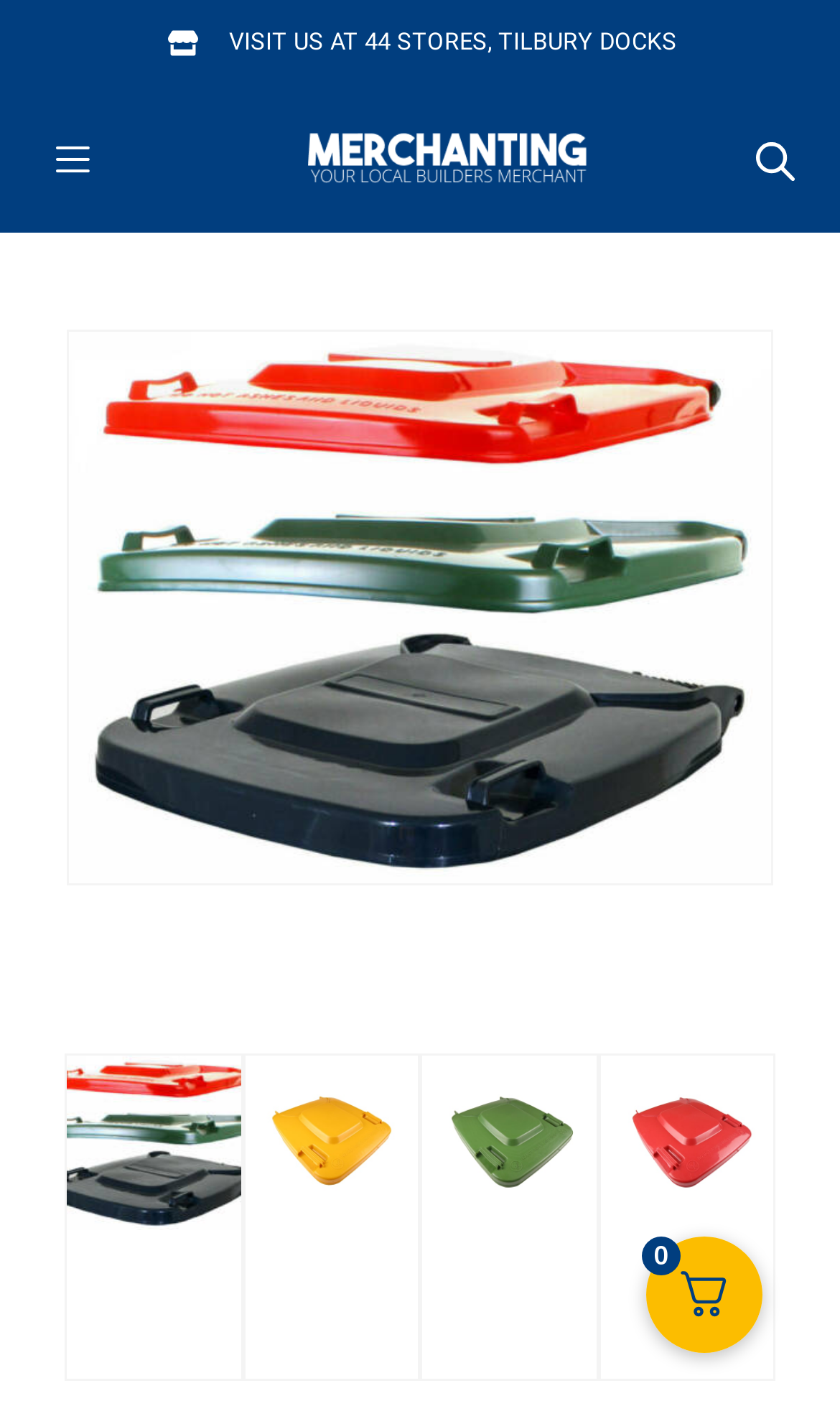What is the size of the wheelie bin lids mentioned on the webpage?
Look at the webpage screenshot and answer the question with a detailed explanation.

I found the answer by looking at the root element with the text 'Replacement Wheelie Bin Lid | 120 Litre - Merchanting' which suggests that the size of the wheelie bin lids mentioned on the webpage is 120 Litre.